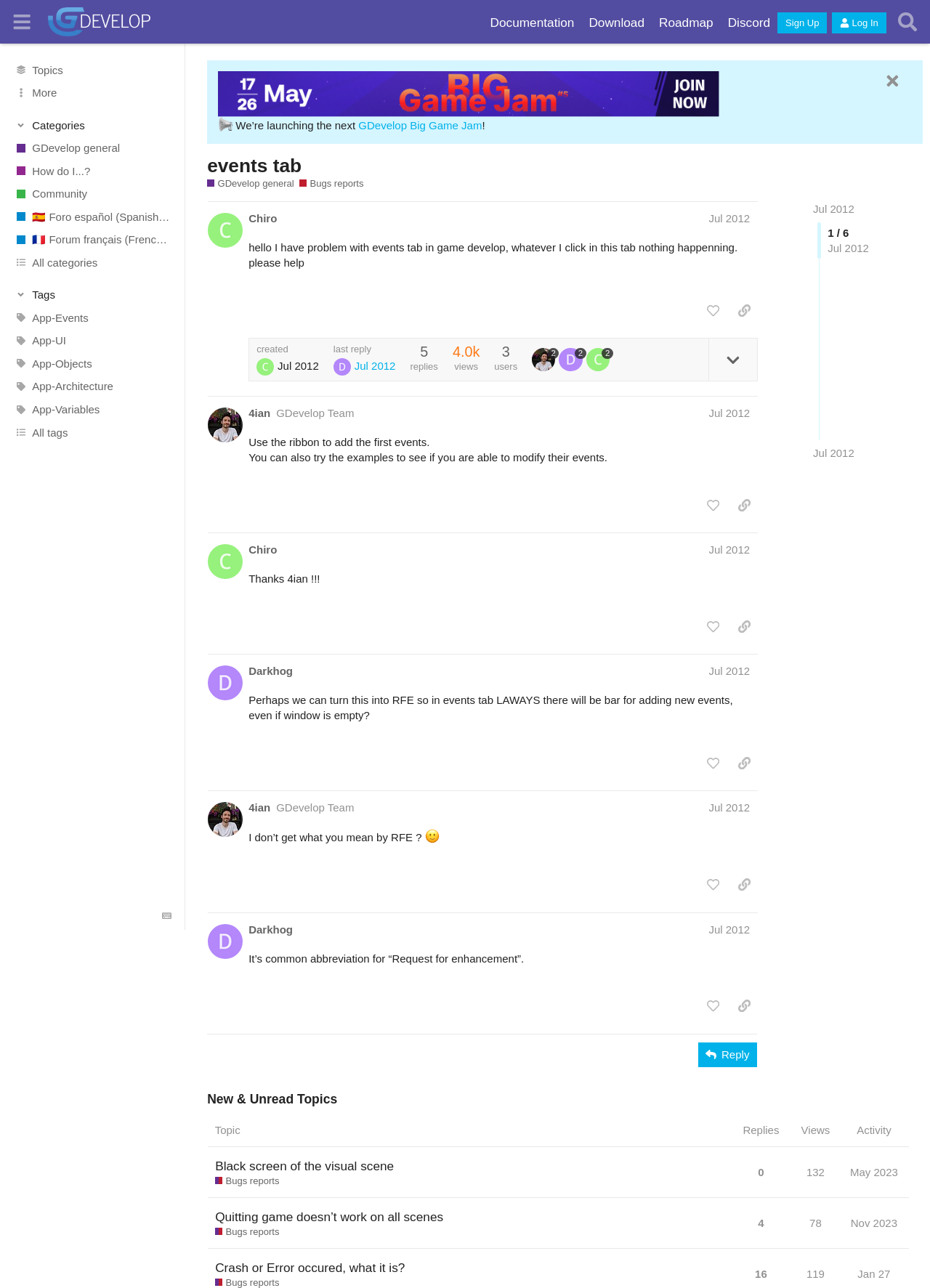What is the name of the forum?
Using the visual information, reply with a single word or short phrase.

GDevelop Forum